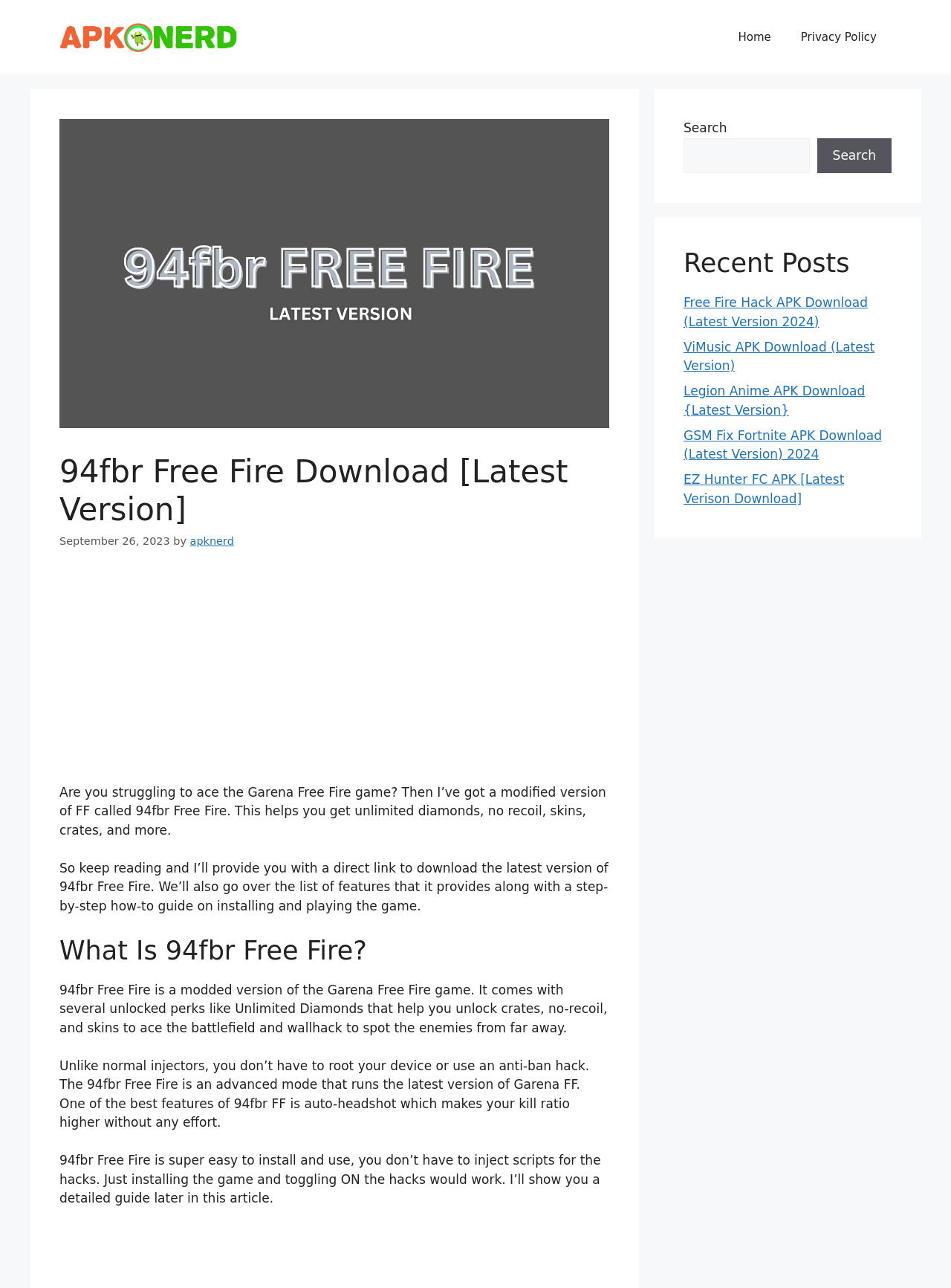Identify the bounding box coordinates for the region of the element that should be clicked to carry out the instruction: "Visit the 'ABOUT' page". The bounding box coordinates should be four float numbers between 0 and 1, i.e., [left, top, right, bottom].

None